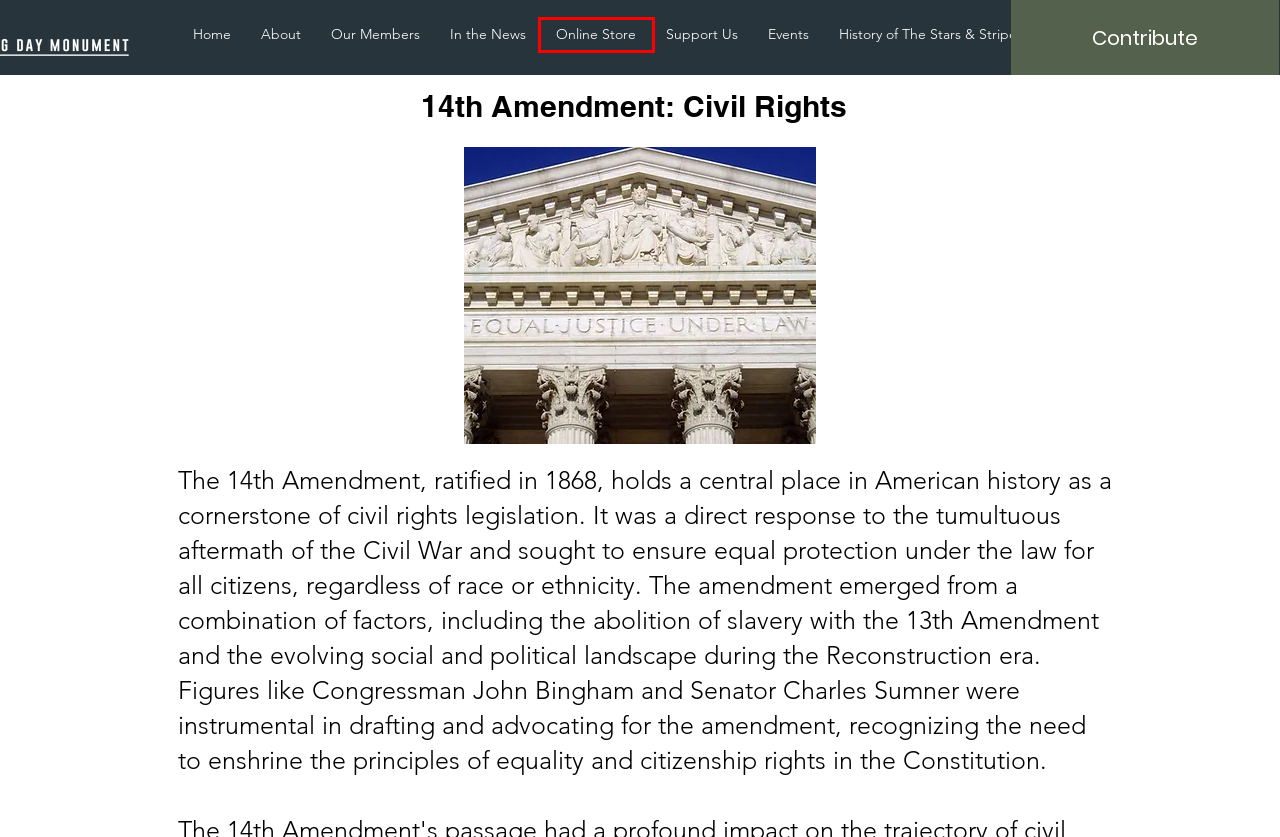Analyze the webpage screenshot with a red bounding box highlighting a UI element. Select the description that best matches the new webpage after clicking the highlighted element. Here are the options:
A. Contact | Flag Day Monument
B. About | Flag Day Monument
C. Home | Flag Day Monument
D. Events | Flag Day Monument
E. Our Members | Flag Day Monument
F. In the News | Flag Day Monument
G. Donations
H. Online Store | Flag Day Monument

H